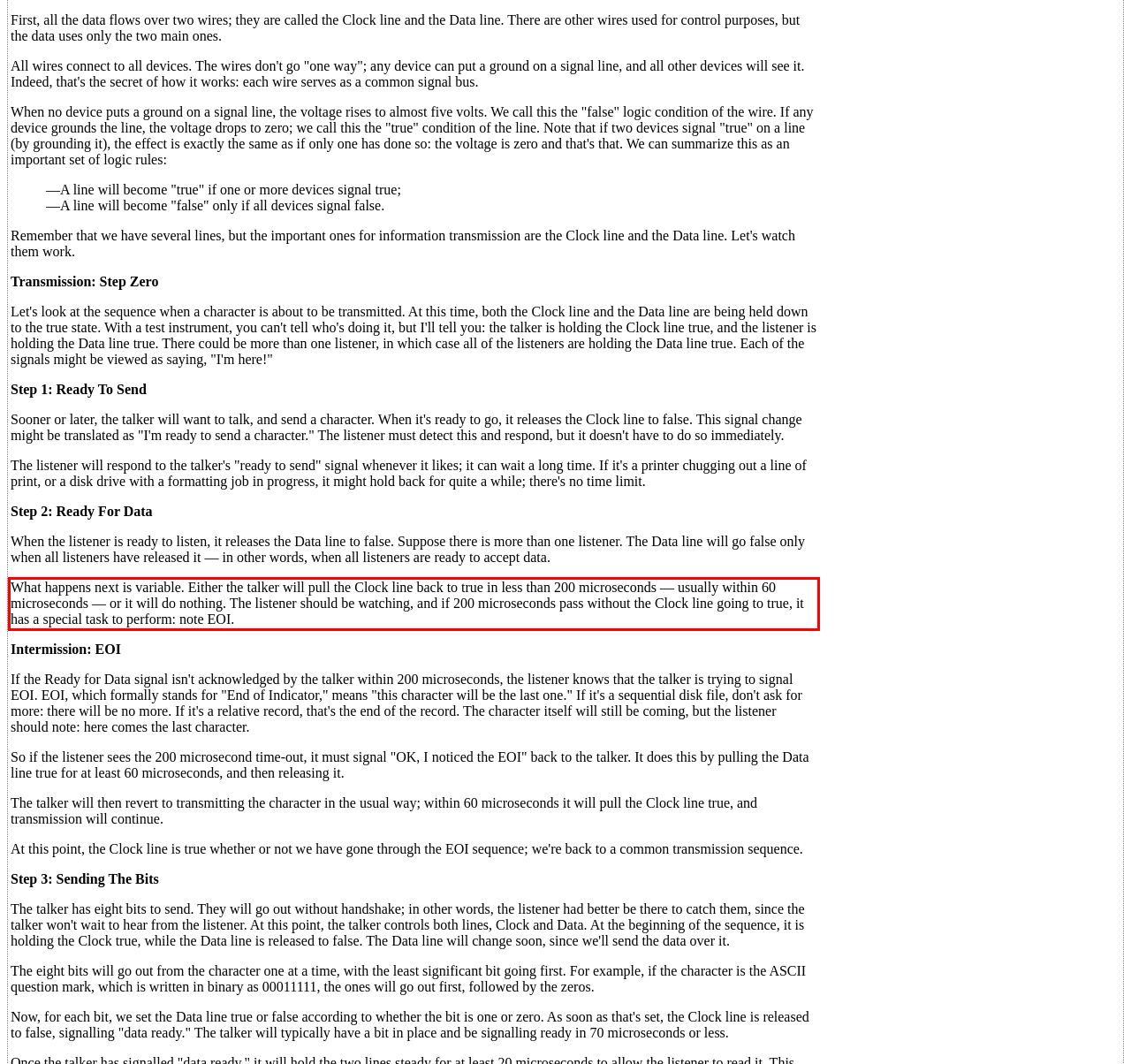Please identify and extract the text from the UI element that is surrounded by a red bounding box in the provided webpage screenshot.

What happens next is variable. Either the talker will pull the Clock line back to true in less than 200 microseconds — usually within 60 microseconds — or it will do nothing. The listener should be watching, and if 200 microseconds pass without the Clock line going to true, it has a special task to perform: note EOI.